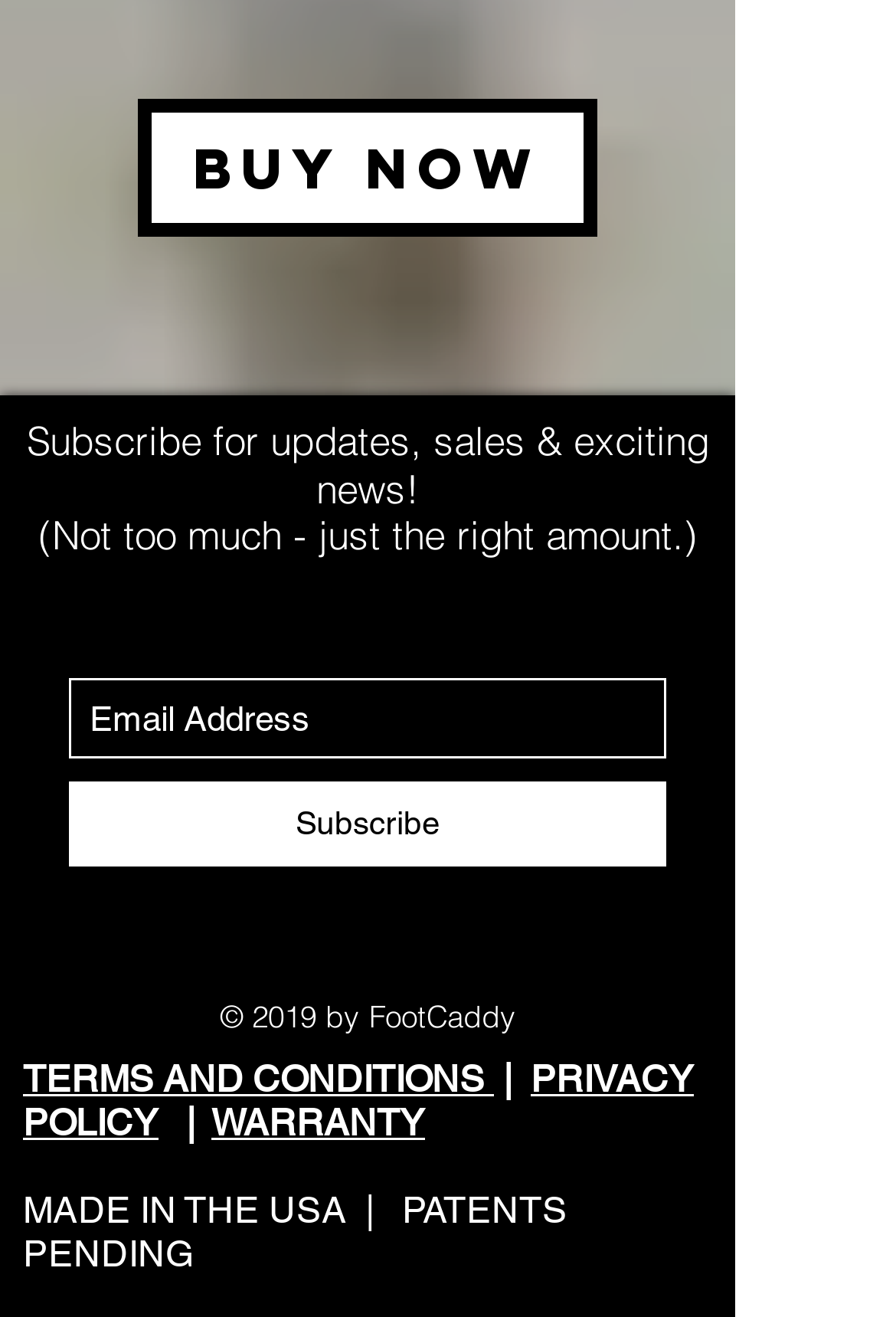Provide the bounding box for the UI element matching this description: "PRIVACY POLICY".

[0.026, 0.803, 0.774, 0.87]